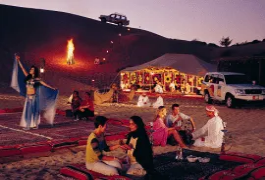What is the dancer performing against?
Please describe in detail the information shown in the image to answer the question.

The caption states that the dancer is performing 'against the backdrop of a flickering fire', which suggests that the fire is the background or setting for the dance performance.